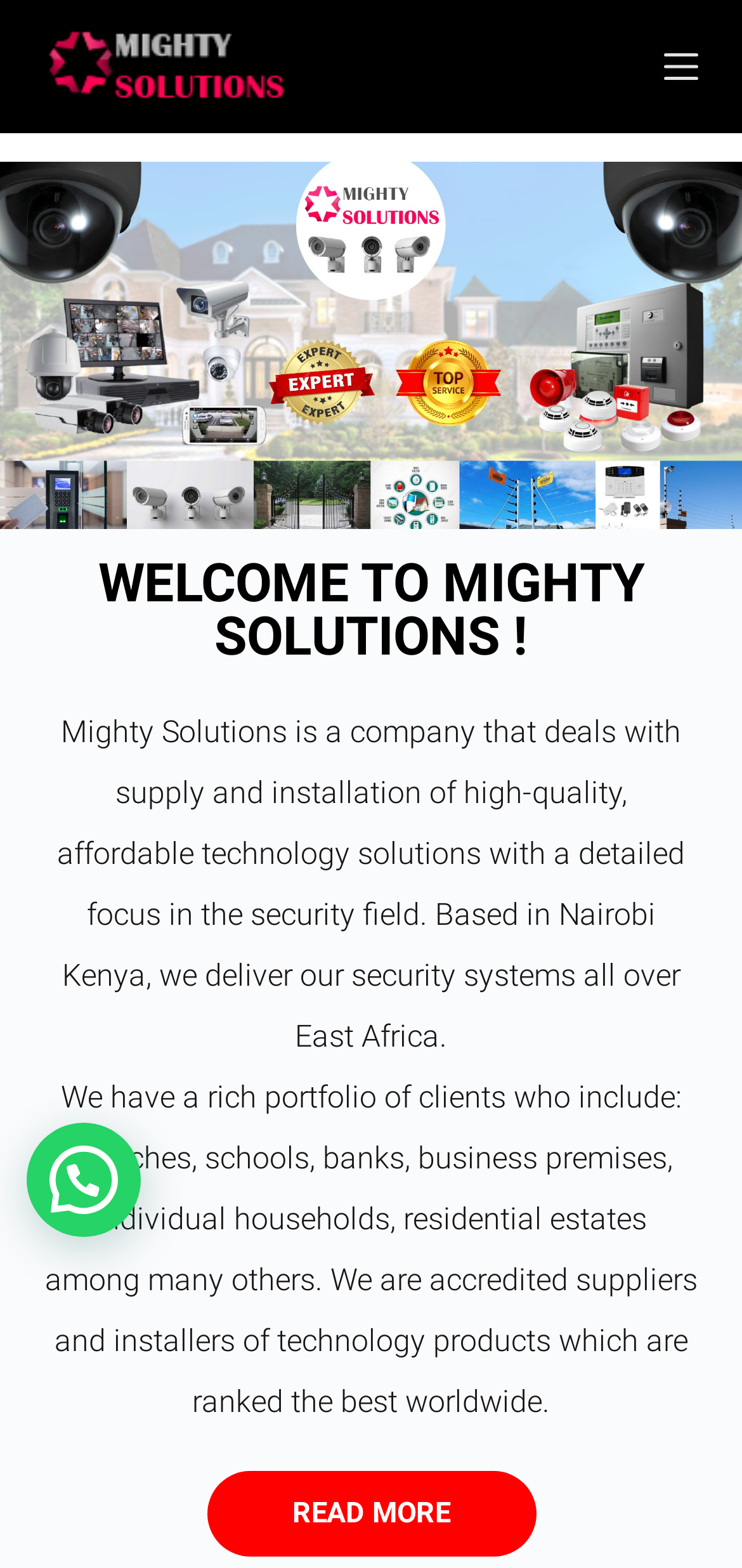What types of clients does the company have?
Please ensure your answer to the question is detailed and covers all necessary aspects.

According to the webpage content, the company has a rich portfolio of clients who include churches, schools, banks, business premises, individual households, residential estates among many others.